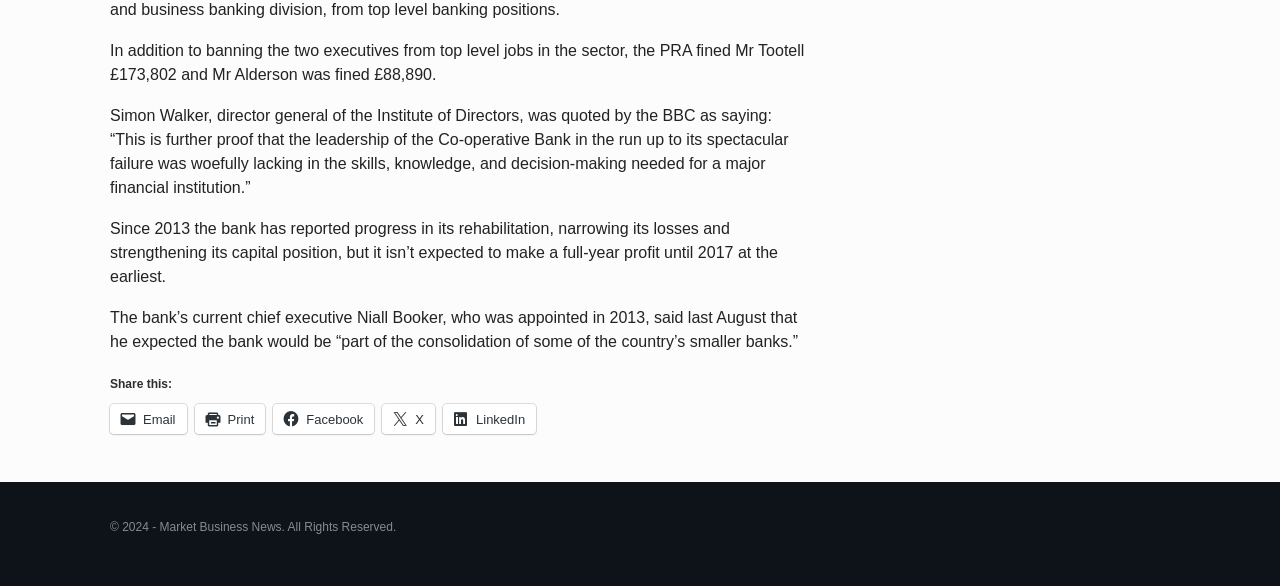Refer to the image and provide an in-depth answer to the question:
What is the year of copyright for Market Business News?

The footer of the webpage displays the copyright information, '© 2024 - Market Business News. All Rights Reserved.'